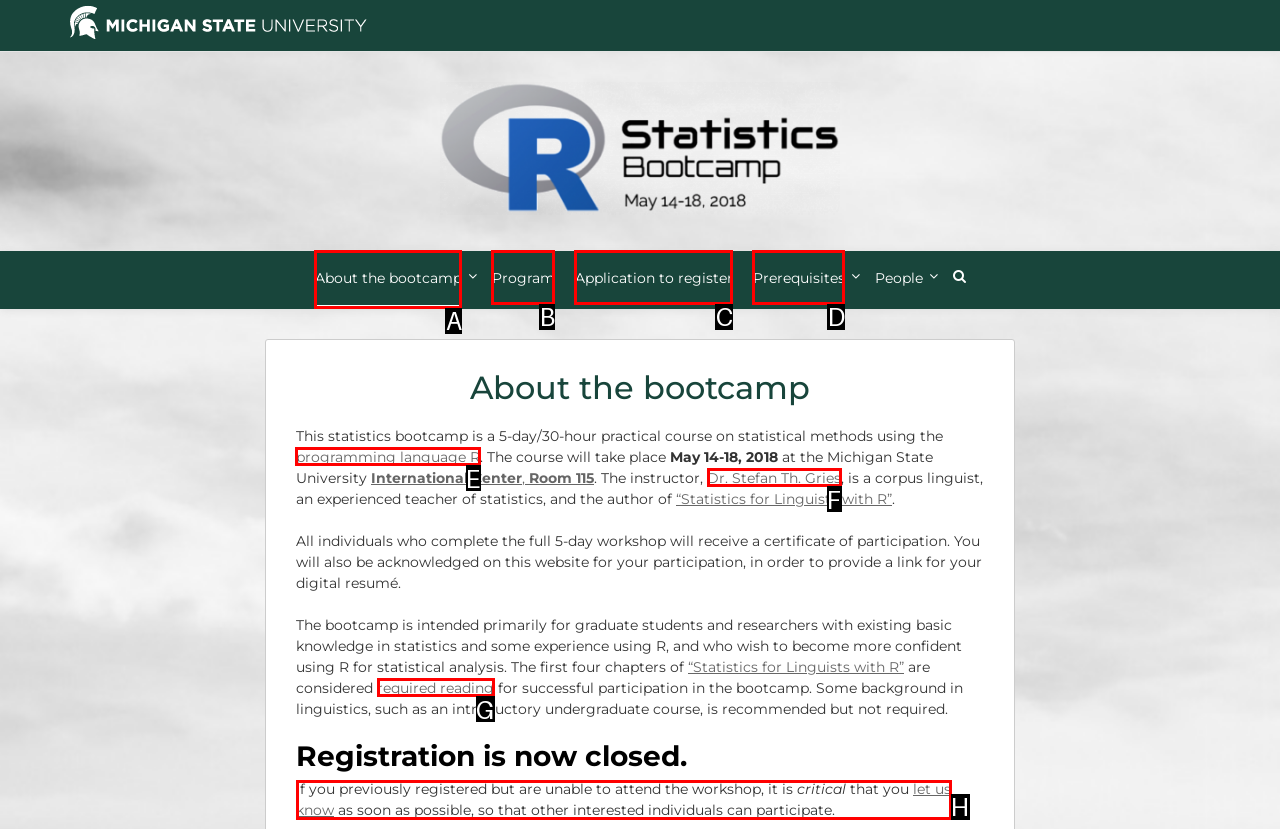Determine the letter of the UI element I should click on to complete the task: Click the 'programming language R' link from the provided choices in the screenshot.

E